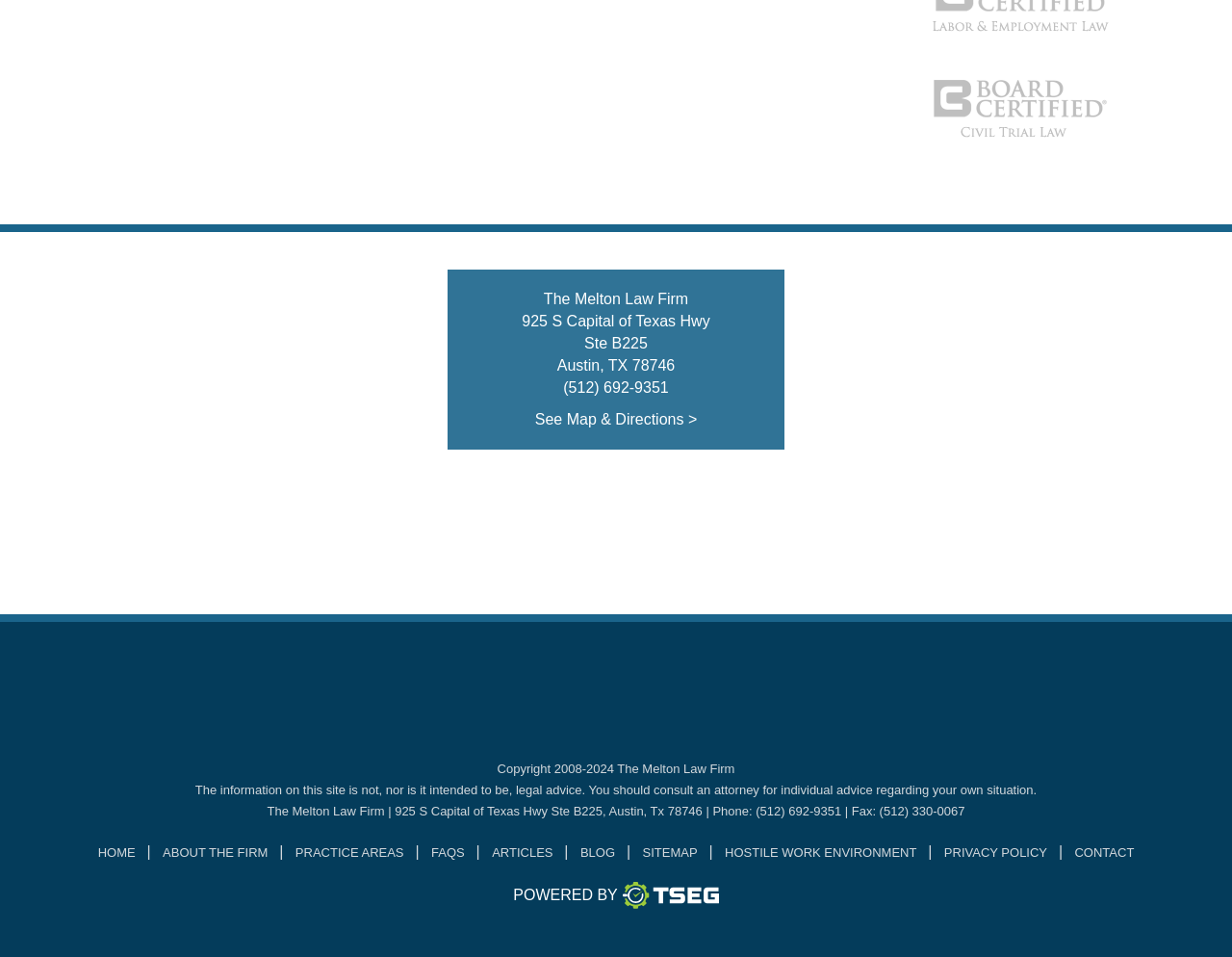Please provide the bounding box coordinates for the element that needs to be clicked to perform the following instruction: "Read articles from the law firm". The coordinates should be given as four float numbers between 0 and 1, i.e., [left, top, right, bottom].

[0.399, 0.882, 0.449, 0.9]